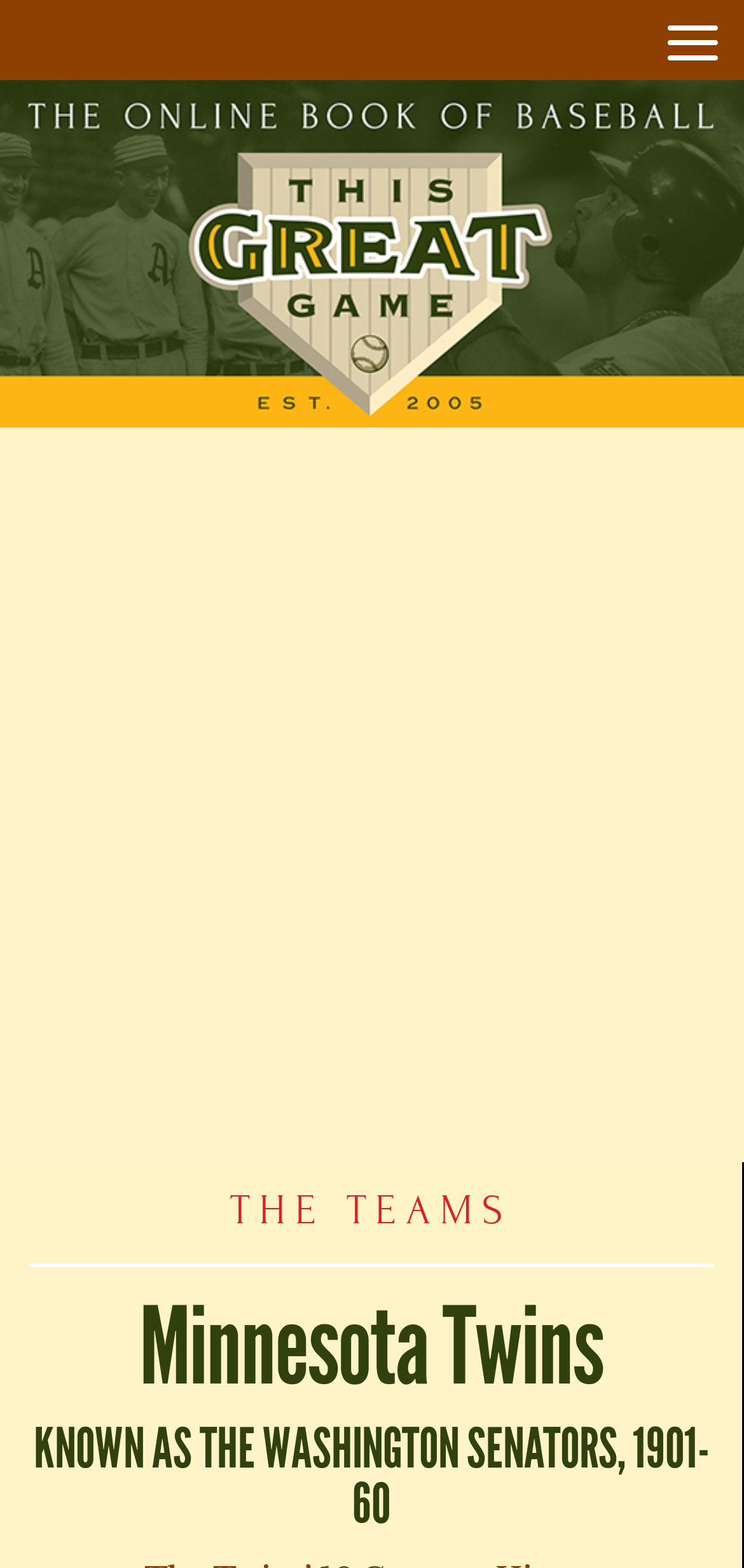What is the name of the team?
With the help of the image, please provide a detailed response to the question.

I determined the answer by looking at the heading element with the text 'Minnesota Twins' which is a prominent element on the webpage, indicating that it is the name of the team.